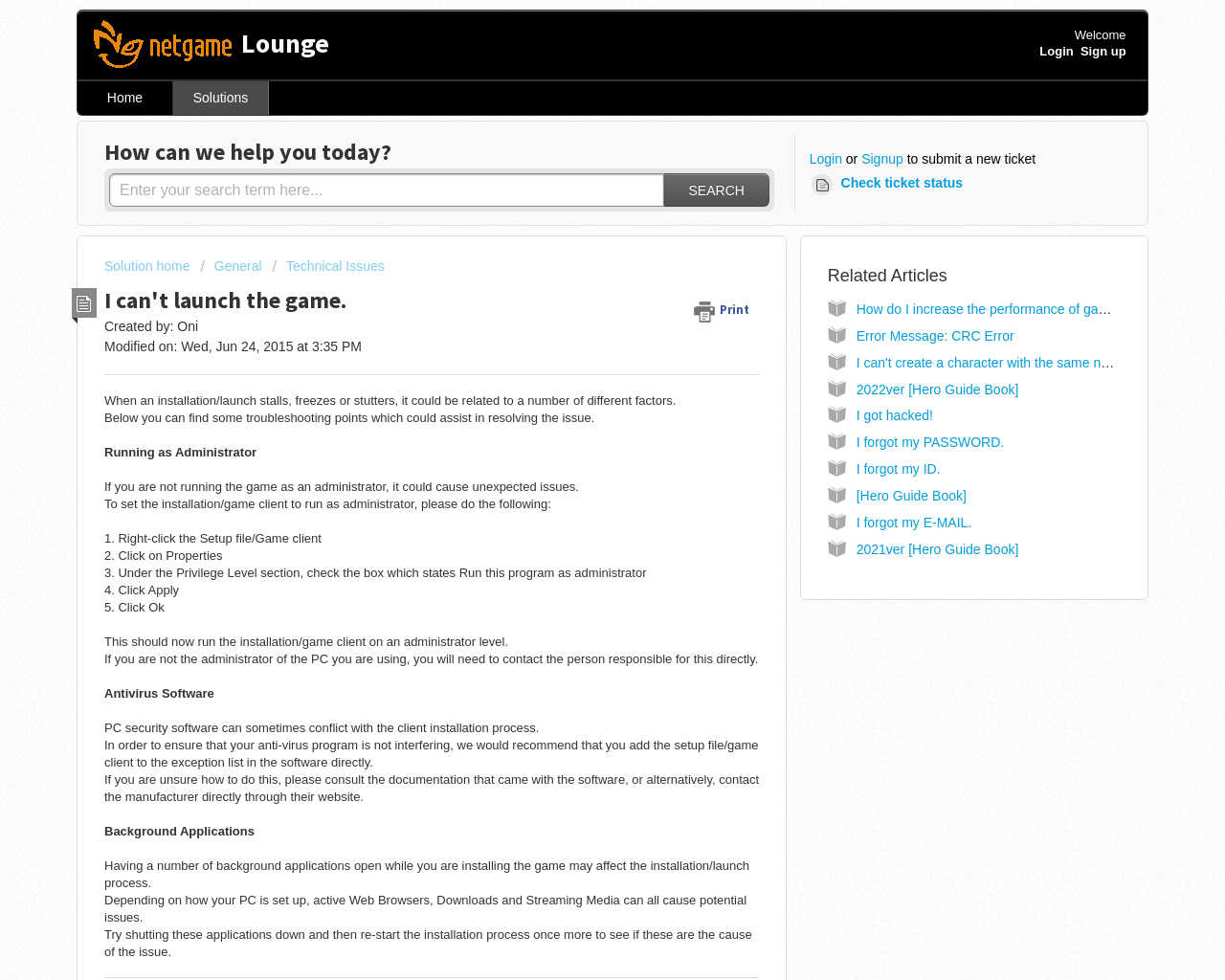What type of software can conflict with the game installation process?
Please respond to the question with a detailed and well-explained answer.

According to the webpage, PC security software, specifically antivirus software, can sometimes conflict with the game installation process. The webpage suggests adding the setup file/game client to the exception list in the antivirus software to resolve this issue.